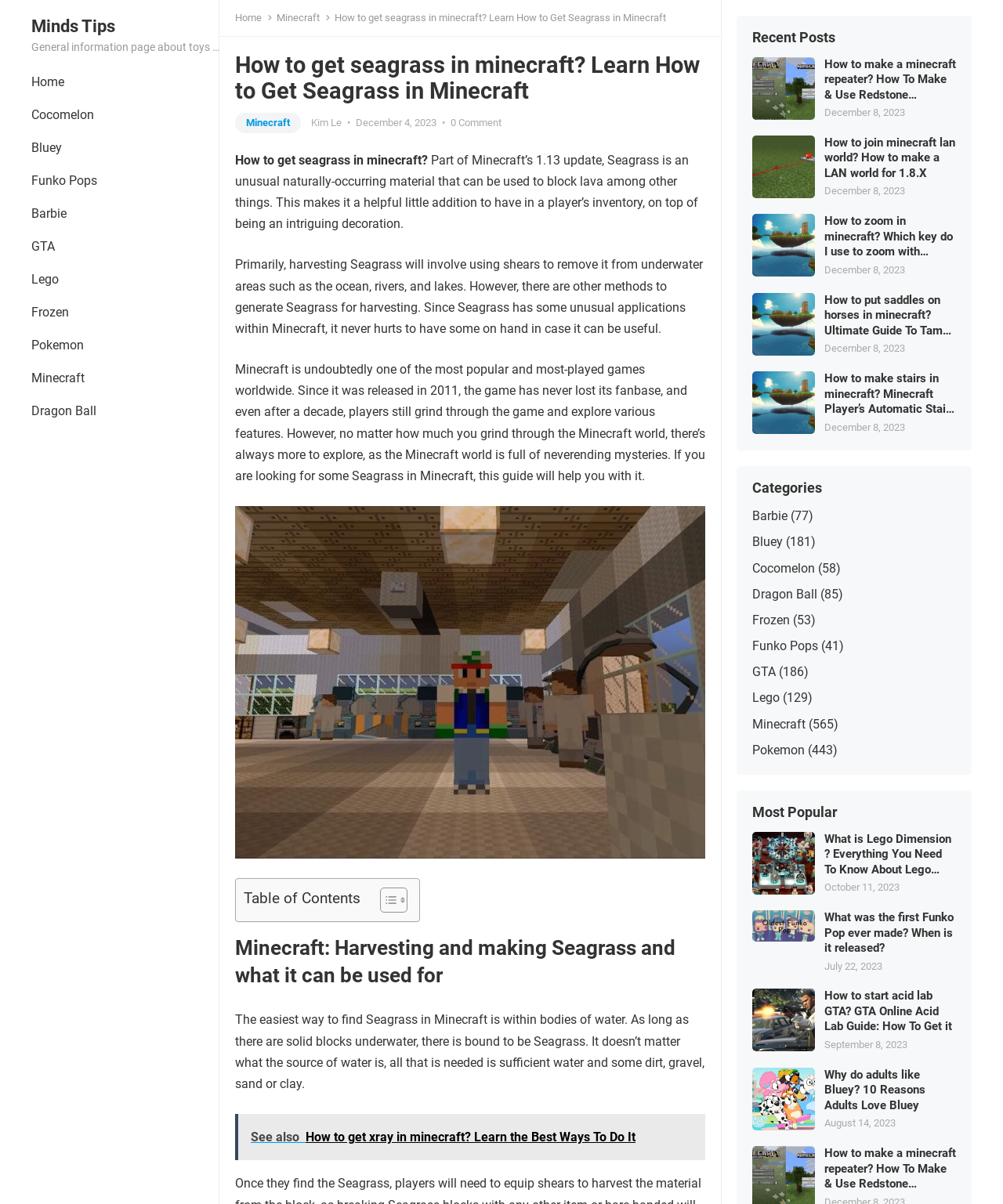Find the coordinates for the bounding box of the element with this description: "Lego".

[0.75, 0.573, 0.777, 0.586]